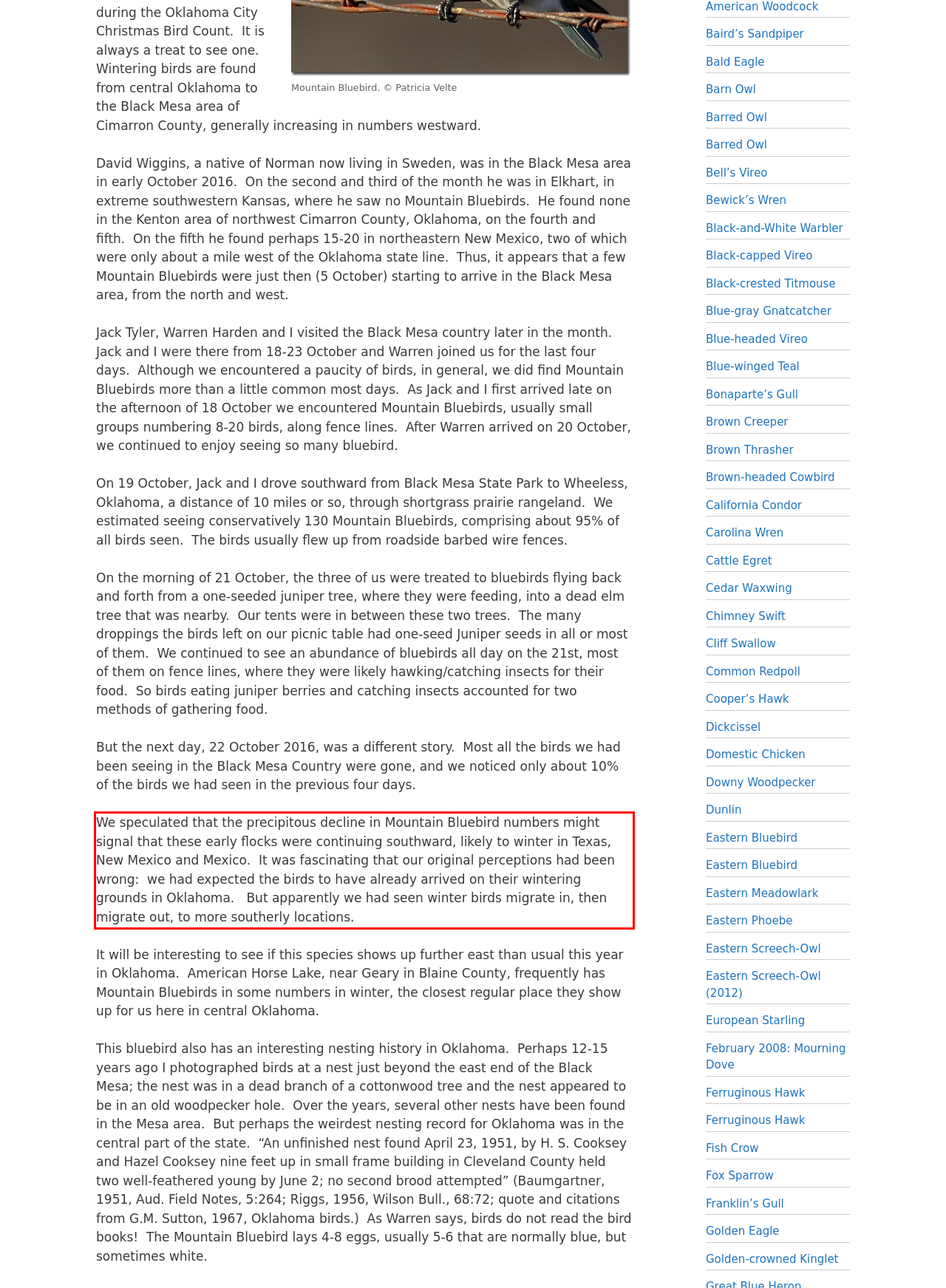You have a screenshot of a webpage, and there is a red bounding box around a UI element. Utilize OCR to extract the text within this red bounding box.

We speculated that the precipitous decline in Mountain Bluebird numbers might signal that these early flocks were continuing southward, likely to winter in Texas, New Mexico and Mexico. It was fascinating that our original perceptions had been wrong: we had expected the birds to have already arrived on their wintering grounds in Oklahoma. But apparently we had seen winter birds migrate in, then migrate out, to more southerly locations.